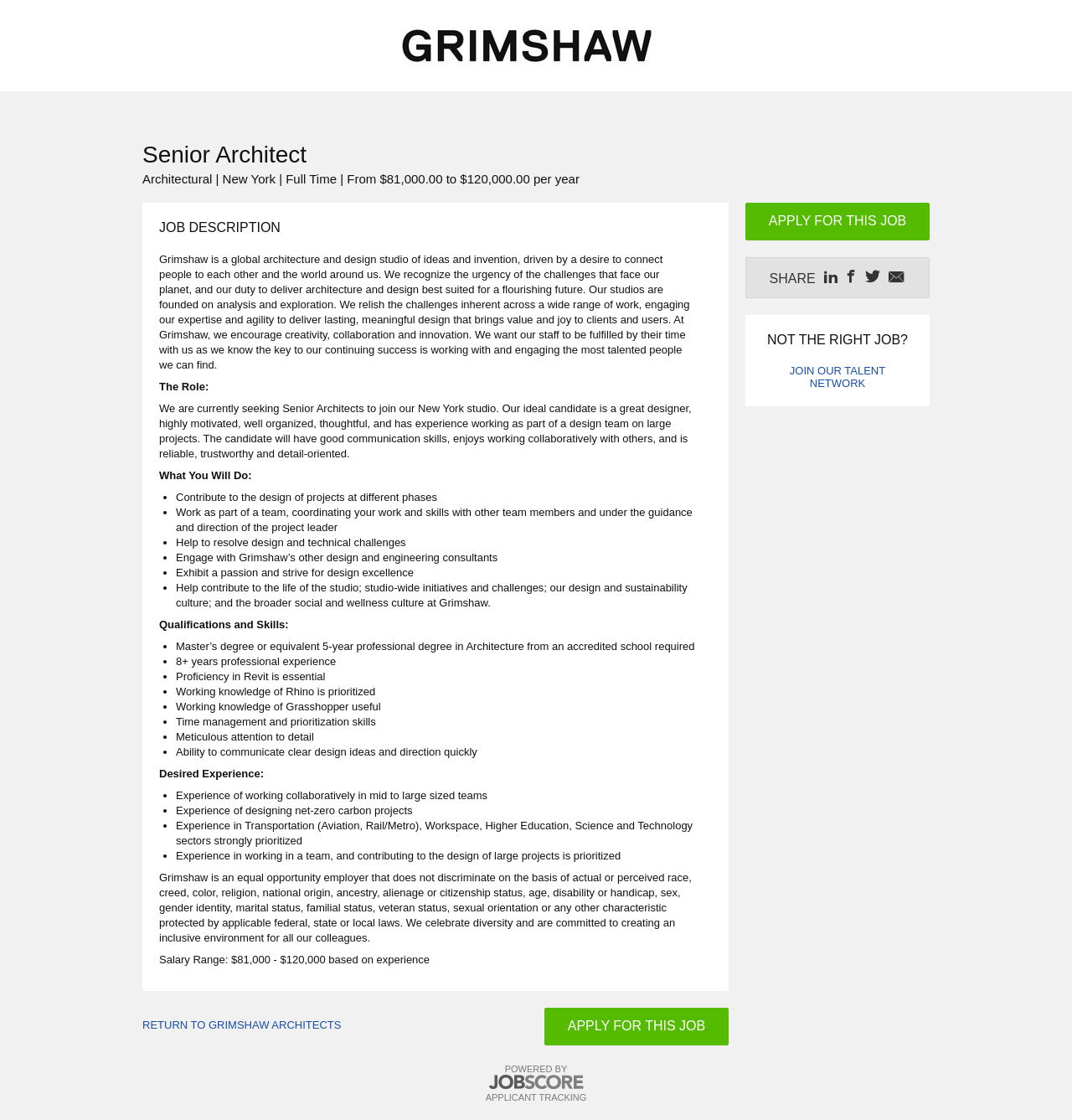Can you show the bounding box coordinates of the region to click on to complete the task described in the instruction: "Return to Grimshaw Architects"?

[0.133, 0.91, 0.318, 0.921]